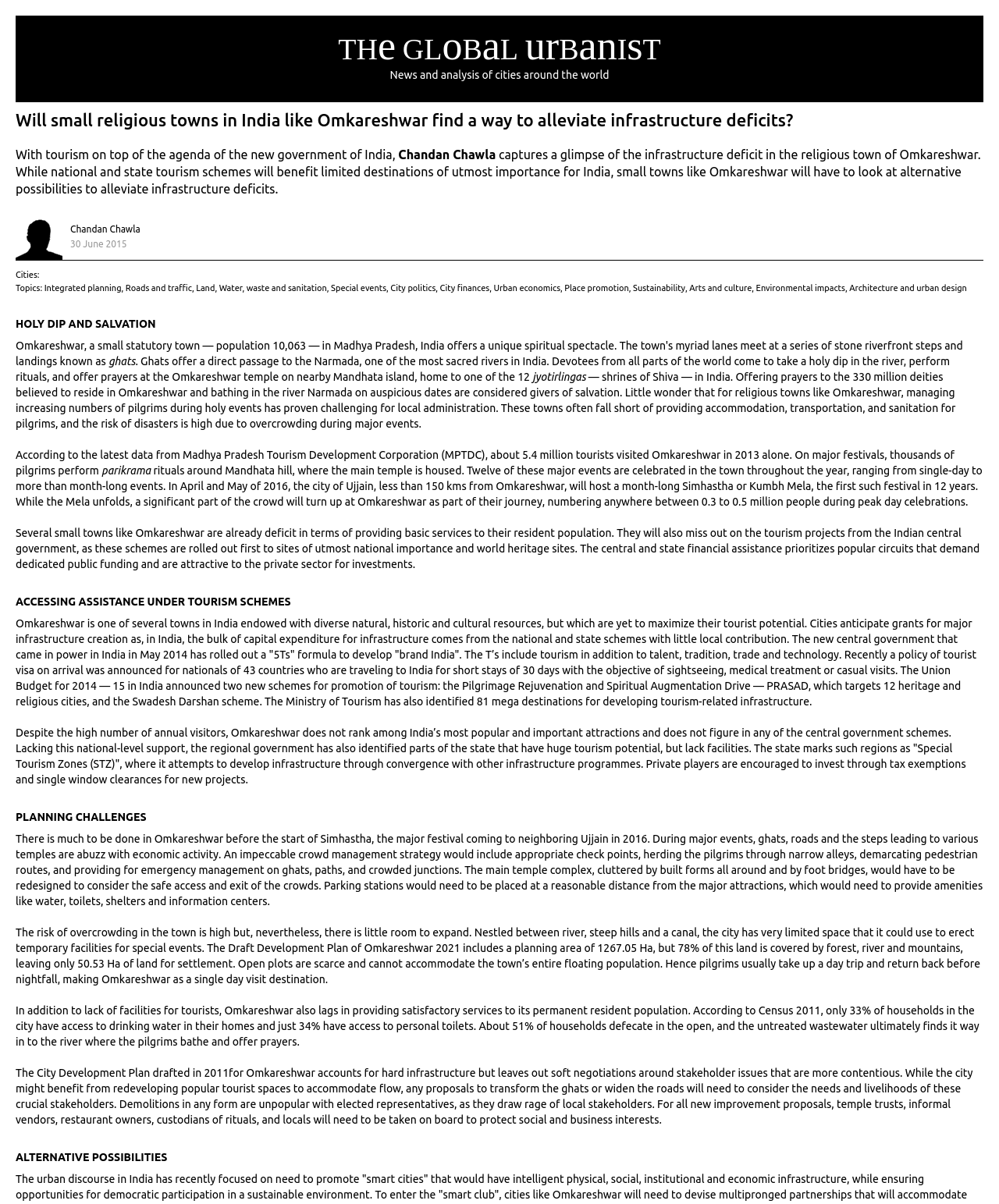What is the name of the website?
Observe the image and answer the question with a one-word or short phrase response.

The Global Urbanist